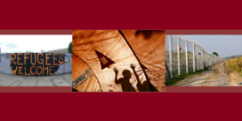Describe all the important aspects and features visible in the image.

The image presents a powerful triptych that visually captures the themes surrounding forced migration and refugee experiences. The left panel displays a vibrant banner reading "REFUGEES WELCOME," symbolizing solidarity and compassion towards those fleeing conflict and persecution. The central panel features a poignant silhouette of figures within a tent, conveying the intimate struggles faced by displaced individuals, perhaps during a time of seeking shelter and safety. The right panel depicts a stark, desolate landscape with a barbed wire fence, serving as a reminder of the barriers and challenges that refugees encounter in their quest for safety and stability. Together, these images evoke a strong message about the complexities of forced migration, emphasizing the need for empathy and understanding in addressing the plight of refugees globally. This striking visual representation complements discussions, such as those highlighted in the event "CARFMS22: 'Crisis' and Forced Migration: Manifestations of Power in a Changing World," emphasizing the multifaceted implications of migration issues in today’s society.